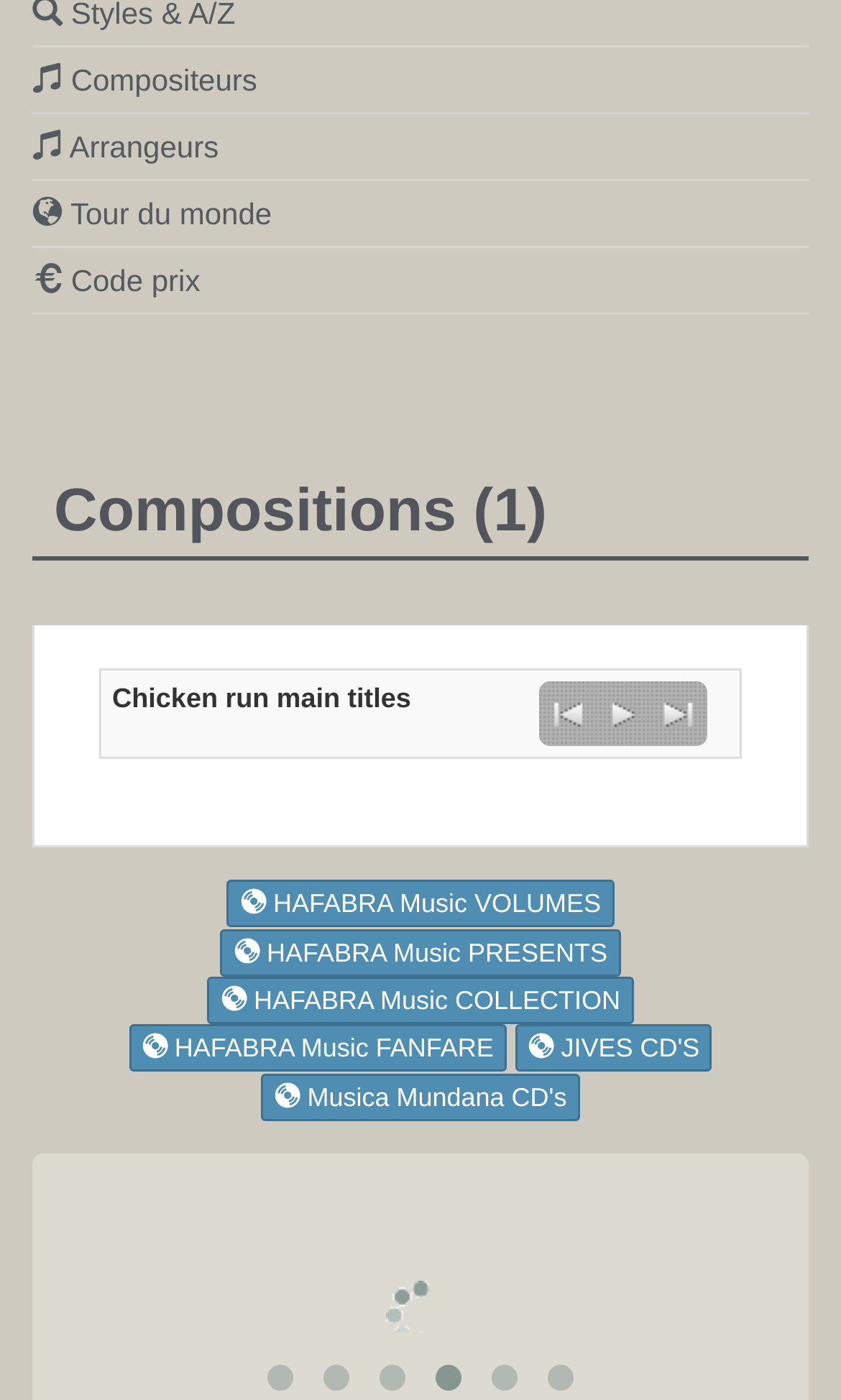Using the information from the screenshot, answer the following question thoroughly:
How many links are there in the webpage?

There are 9 links in the webpage, including 'Compositeurs', 'Arrangeurs', 'Tour du monde', 'Code prix', 'Chicken run main titles', 'HAFABRA Music VOLUMES', 'HAFABRA Music PRESENTS', 'HAFABRA Music COLLECTION', and 'HAFABRA Music FANFARE'.